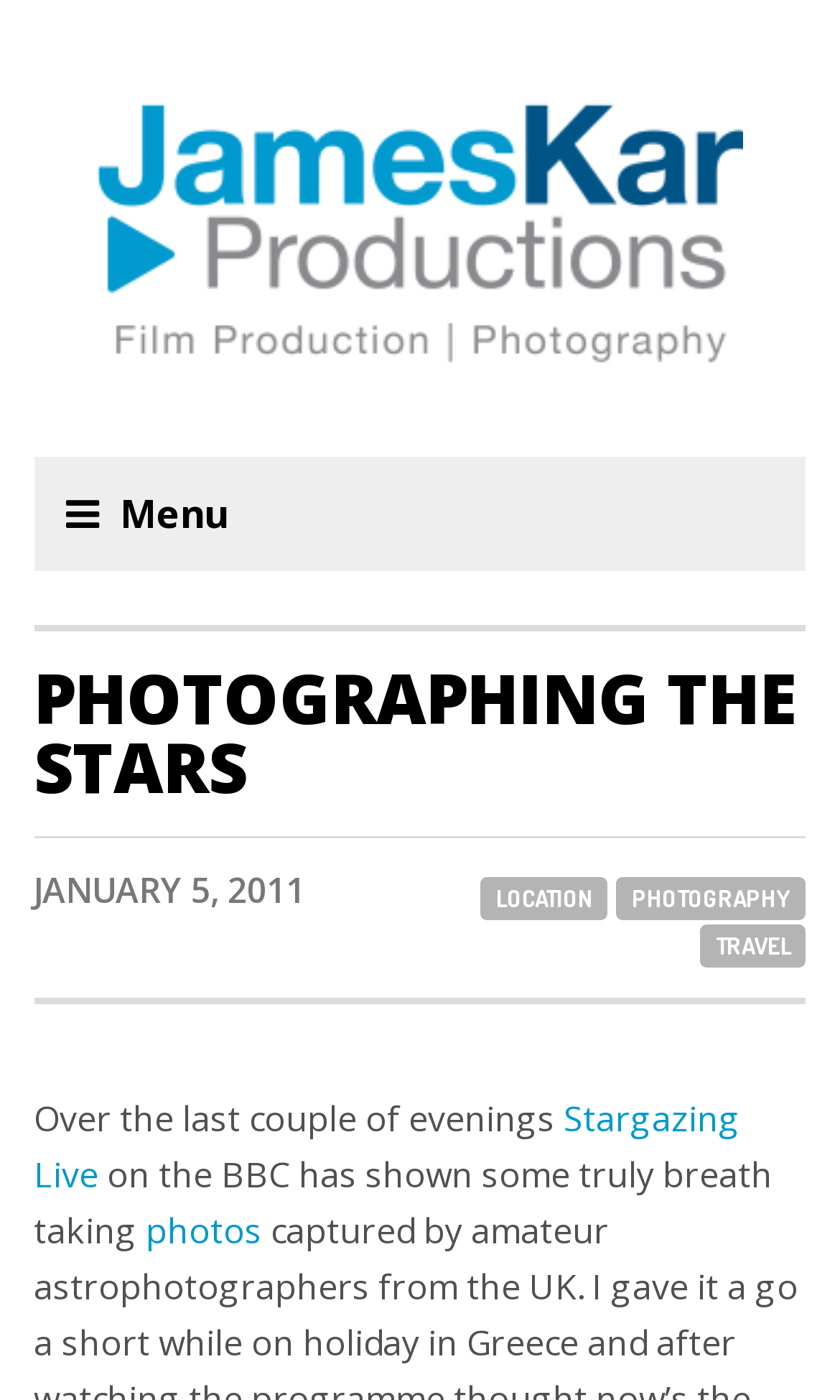Can you find and provide the title of the webpage?

PHOTOGRAPHING THE STARS